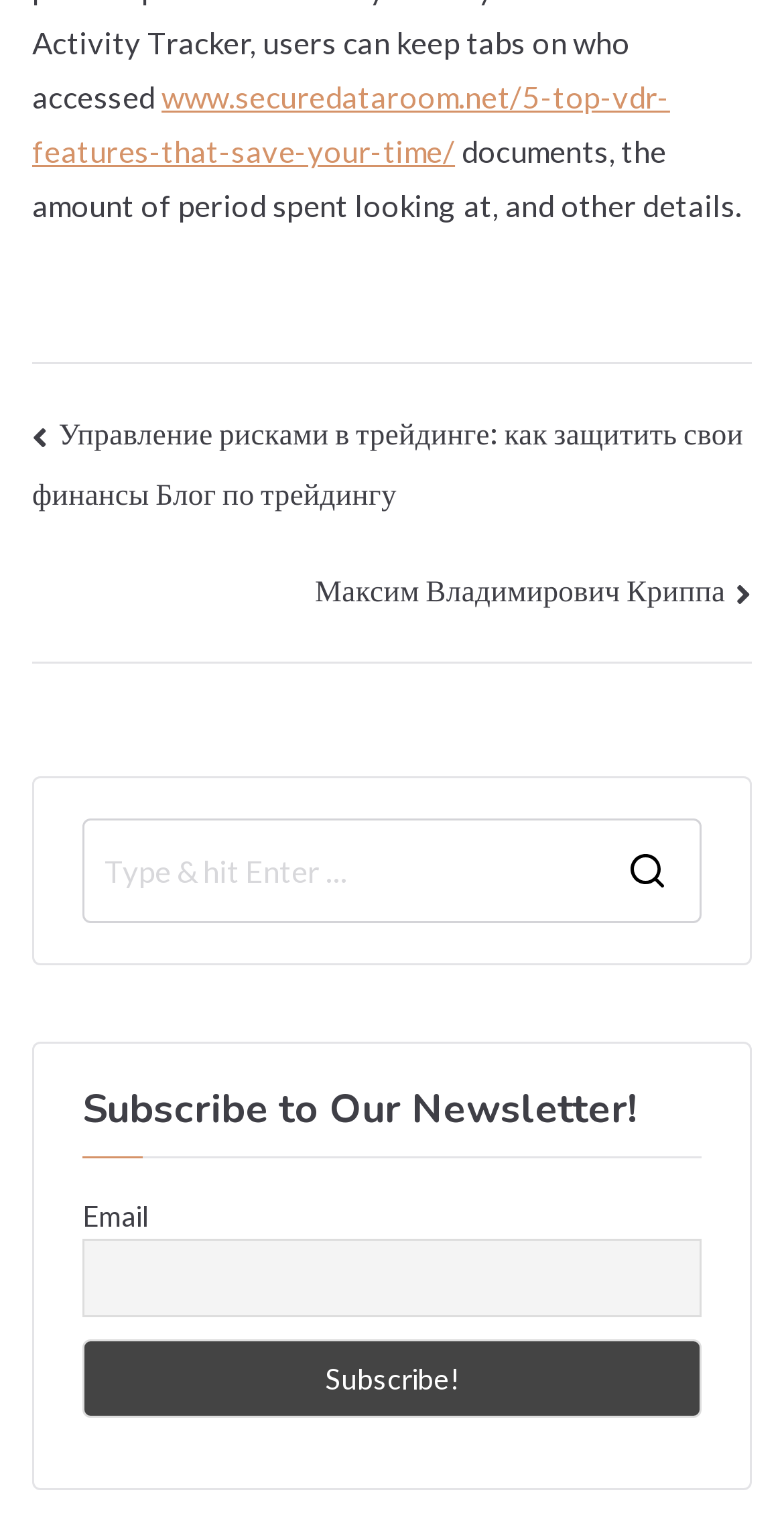Find the bounding box of the UI element described as: "Максим Владимирович Криппа". The bounding box coordinates should be given as four float values between 0 and 1, i.e., [left, top, right, bottom].

[0.402, 0.375, 0.959, 0.399]